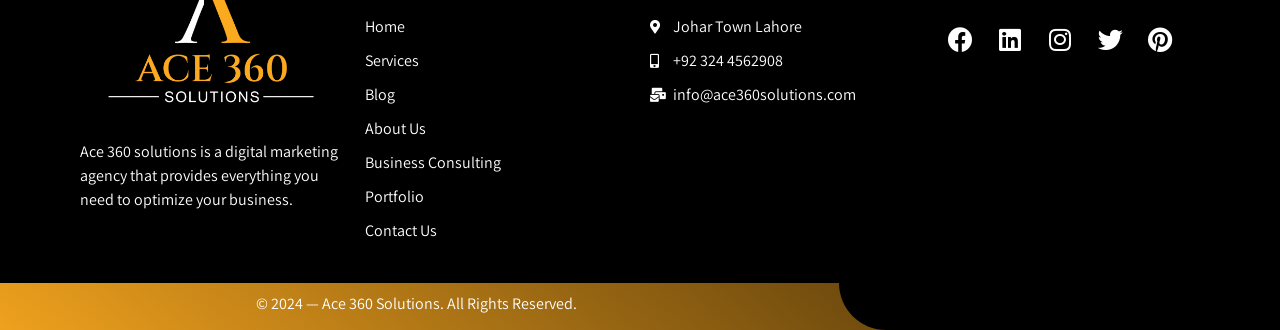How can you contact Ace 360 Solutions?
We need a detailed and exhaustive answer to the question. Please elaborate.

The links '+92 324 4562908' and 'info@ace360solutions.com' indicate that you can contact Ace 360 Solutions via phone or email.